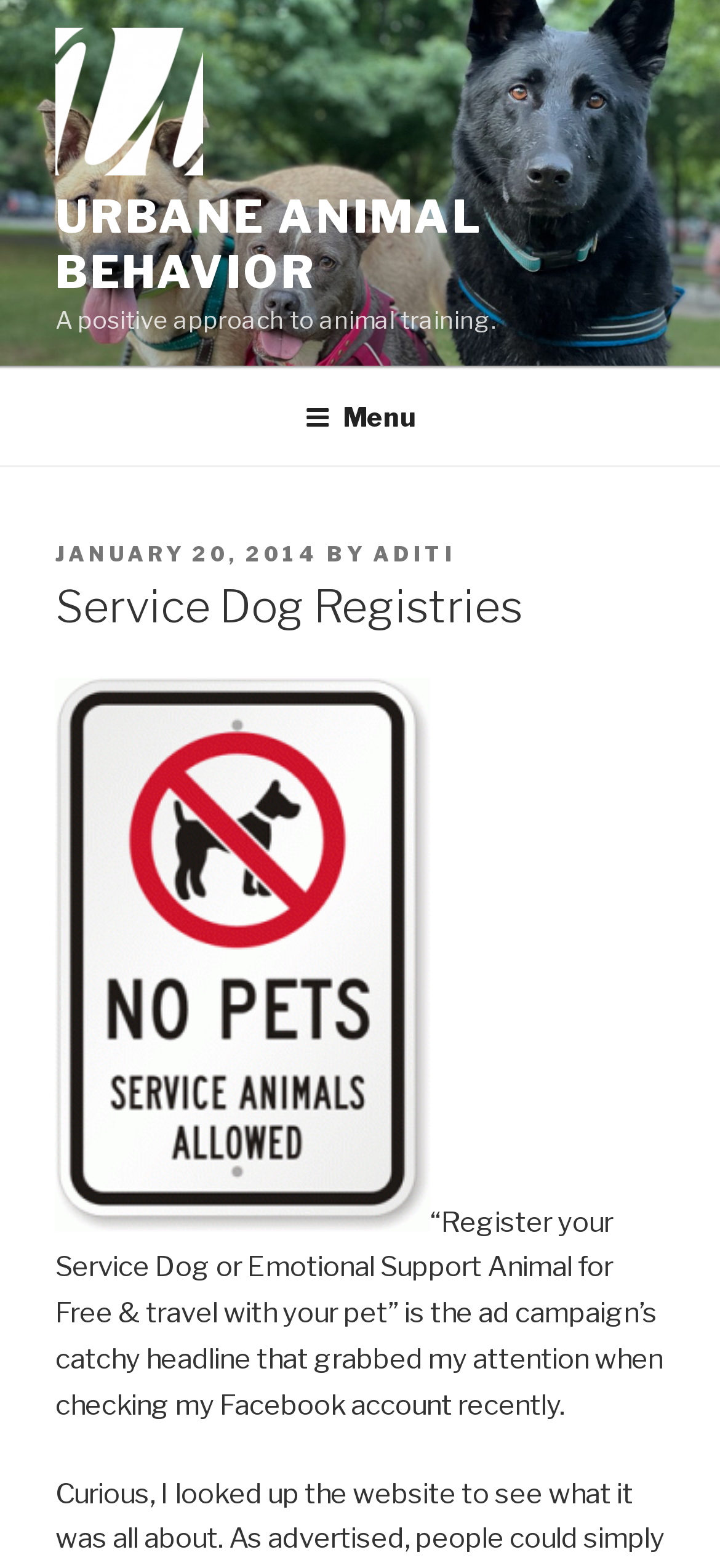Explain the features and main sections of the webpage comprehensively.

The webpage is about Service Dog Registries and is provided by Urbane Animal Behavior. At the top left corner, there is a link to skip to the content. Next to it, there is a large image of Urbane Animal Behavior, which takes up almost the entire width of the page. Below the image, there is a link to Urbane Animal Behavior, accompanied by a smaller image of the same logo. 

To the right of the logo, there is a link with the text "URBANE ANIMAL BEHAVIOR" and a brief description of the organization, "A positive approach to animal training." 

Below the logo and description, there is a top menu navigation bar that spans the entire width of the page. The menu has a button labeled "Menu" that can be expanded to reveal more options. 

When expanded, the menu displays a header section with several elements. There is a static text "POSTED ON" followed by a link to a specific date, "JANUARY 20, 2014", which also contains a time element. Next to the date, there is a static text "BY" followed by a link to the author, "ADITI". 

Below the date and author information, there is a heading that reads "Service Dog Registries". 

Further down, there is a link to "No_Pets" accompanied by an image with the same name. Below the link and image, there is a block of text that discusses the topic of service dog registries, mentioning a Facebook ad campaign that caught the author's attention.